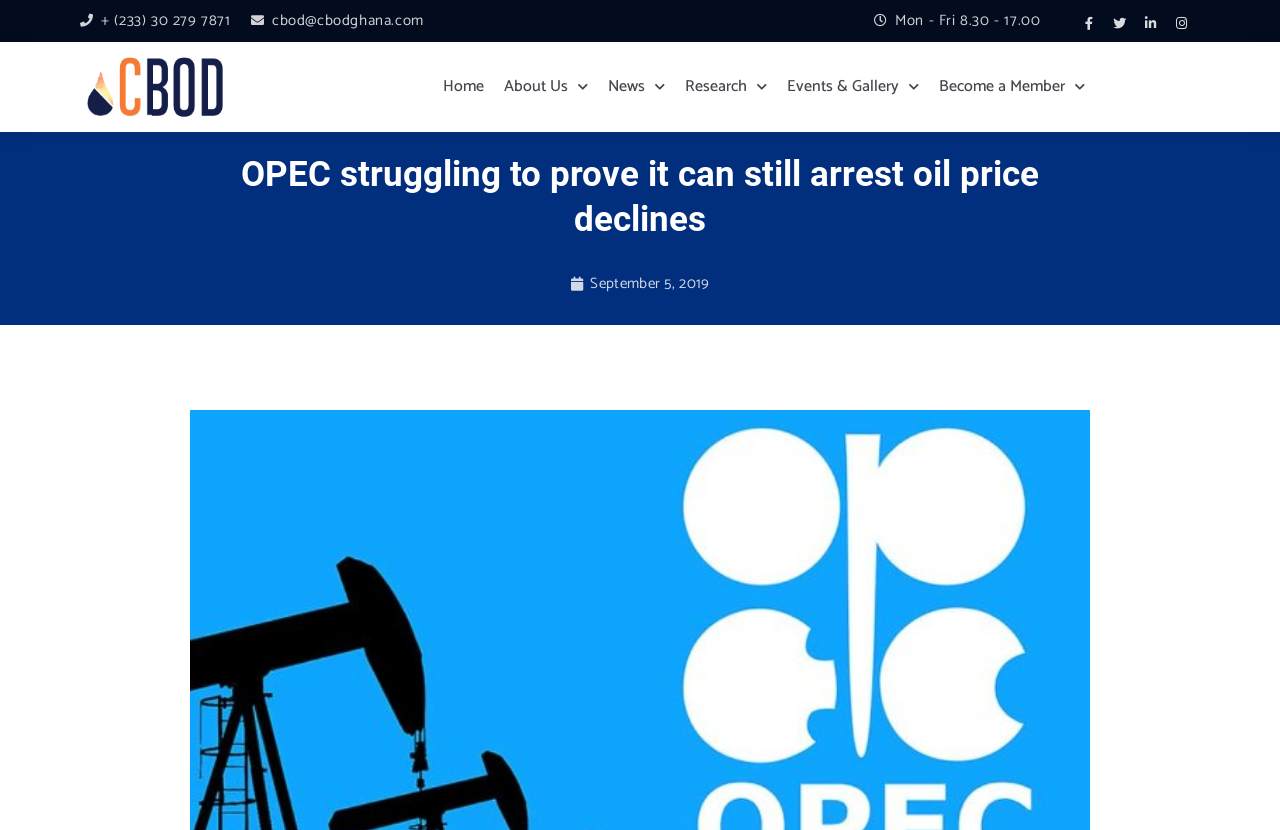Identify the bounding box coordinates of the clickable region necessary to fulfill the following instruction: "Visit our Facebook page". The bounding box coordinates should be four float numbers between 0 and 1, i.e., [left, top, right, bottom].

[0.841, 0.012, 0.861, 0.043]